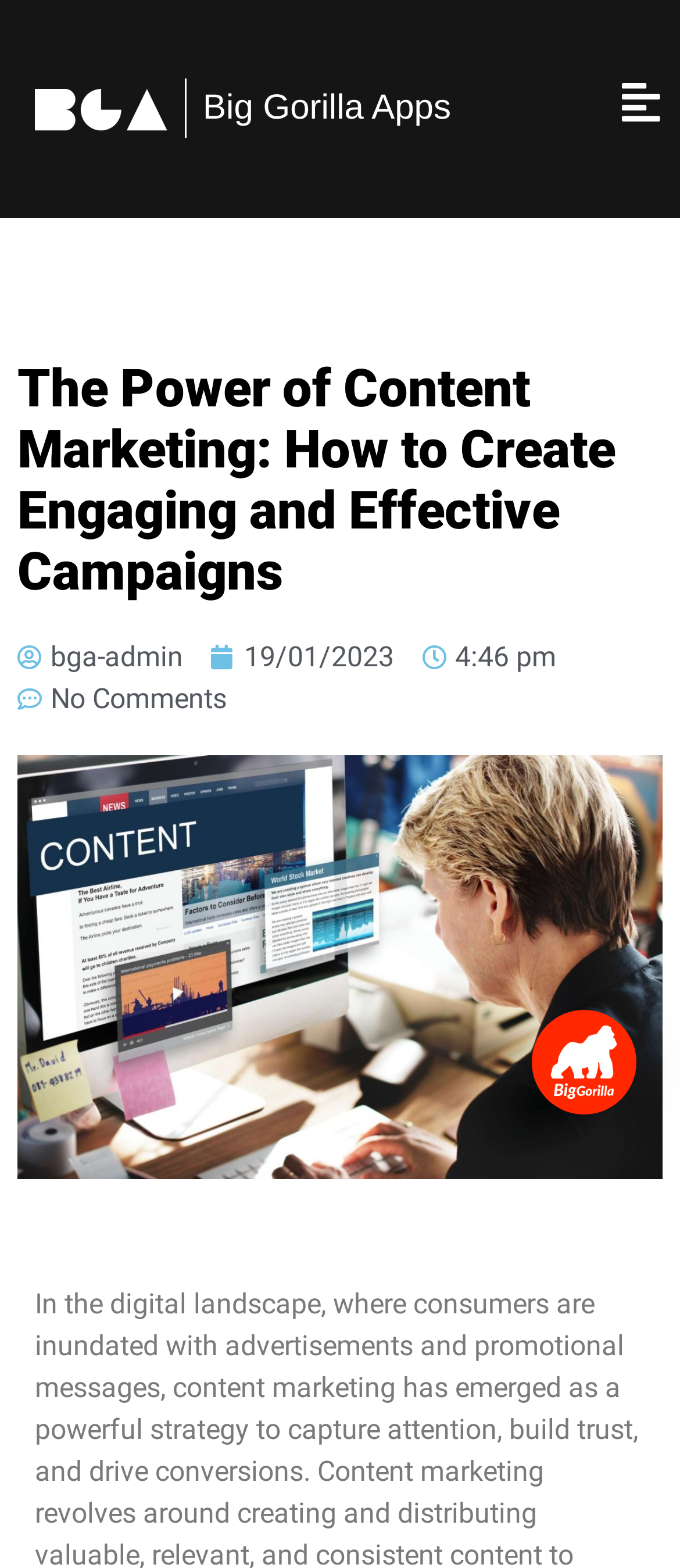What is the date of the article?
Please answer the question with as much detail as possible using the screenshot.

I found the date of the article by looking at the link element with the text '19/01/2023' which is located below the main heading and above the time '4:46 pm'.